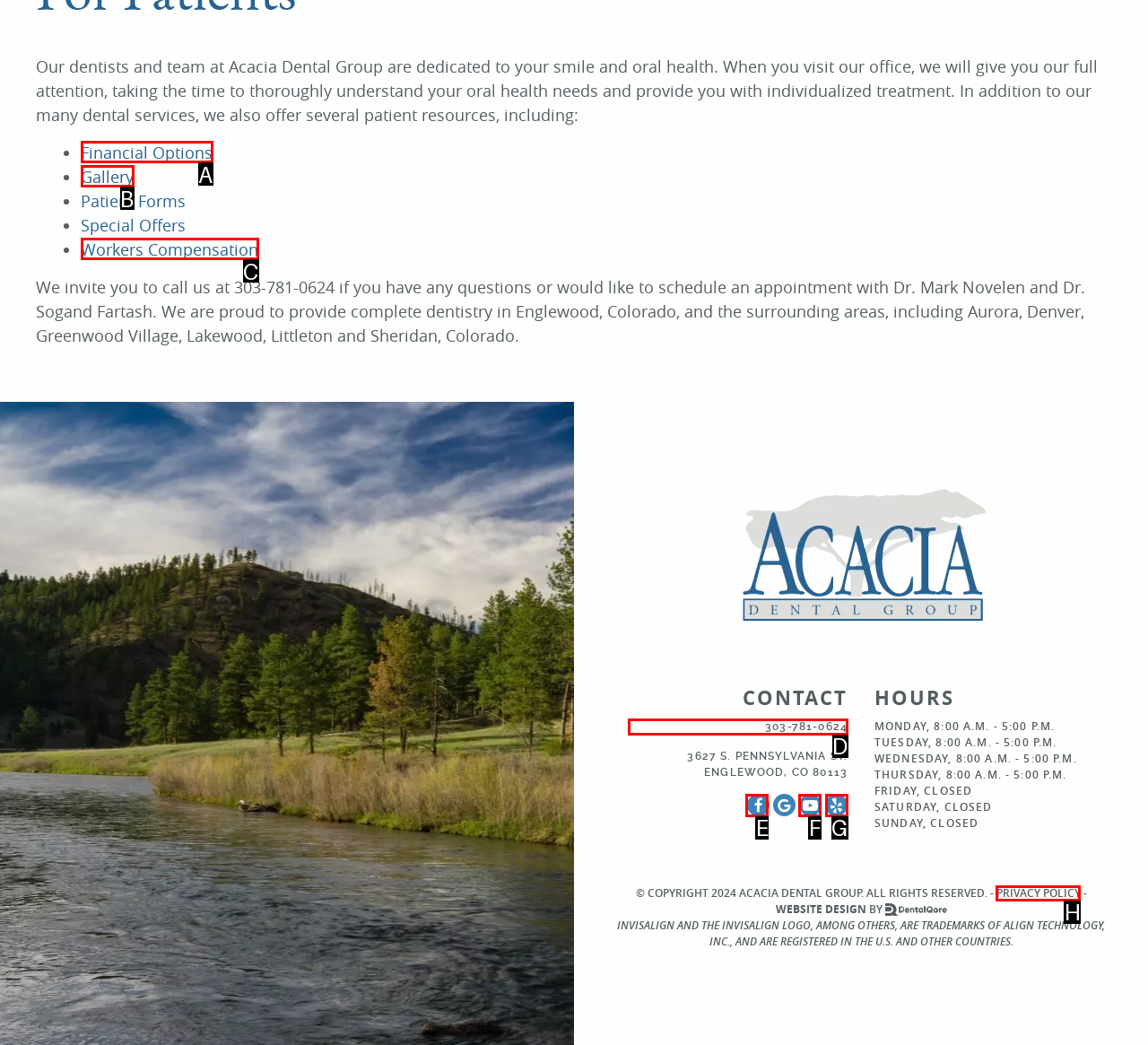Please identify the UI element that matches the description: Gallery
Respond with the letter of the correct option.

B